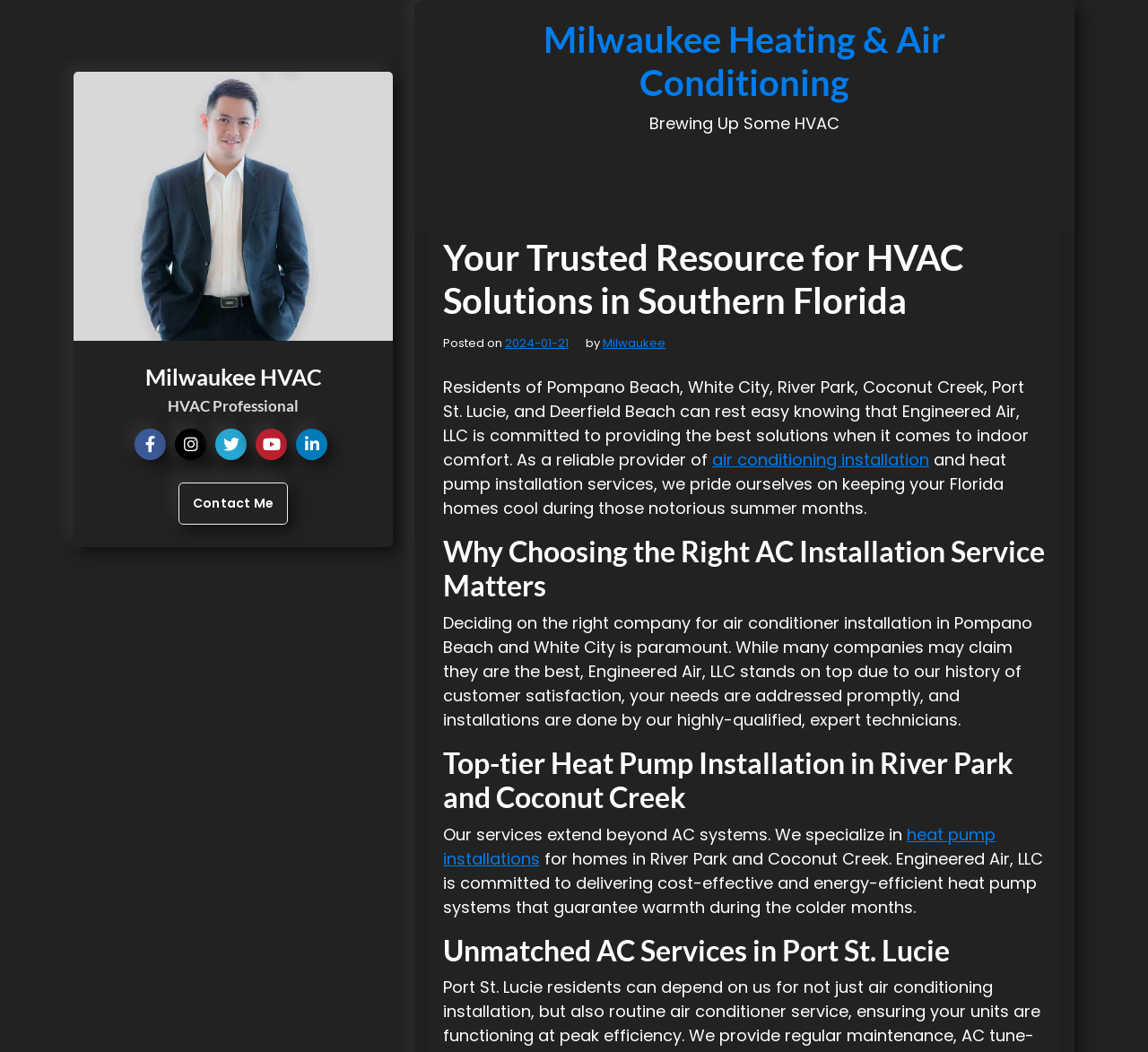Respond with a single word or short phrase to the following question: 
What is the company name mentioned on the webpage?

Milwaukee Heating & Air Conditioning